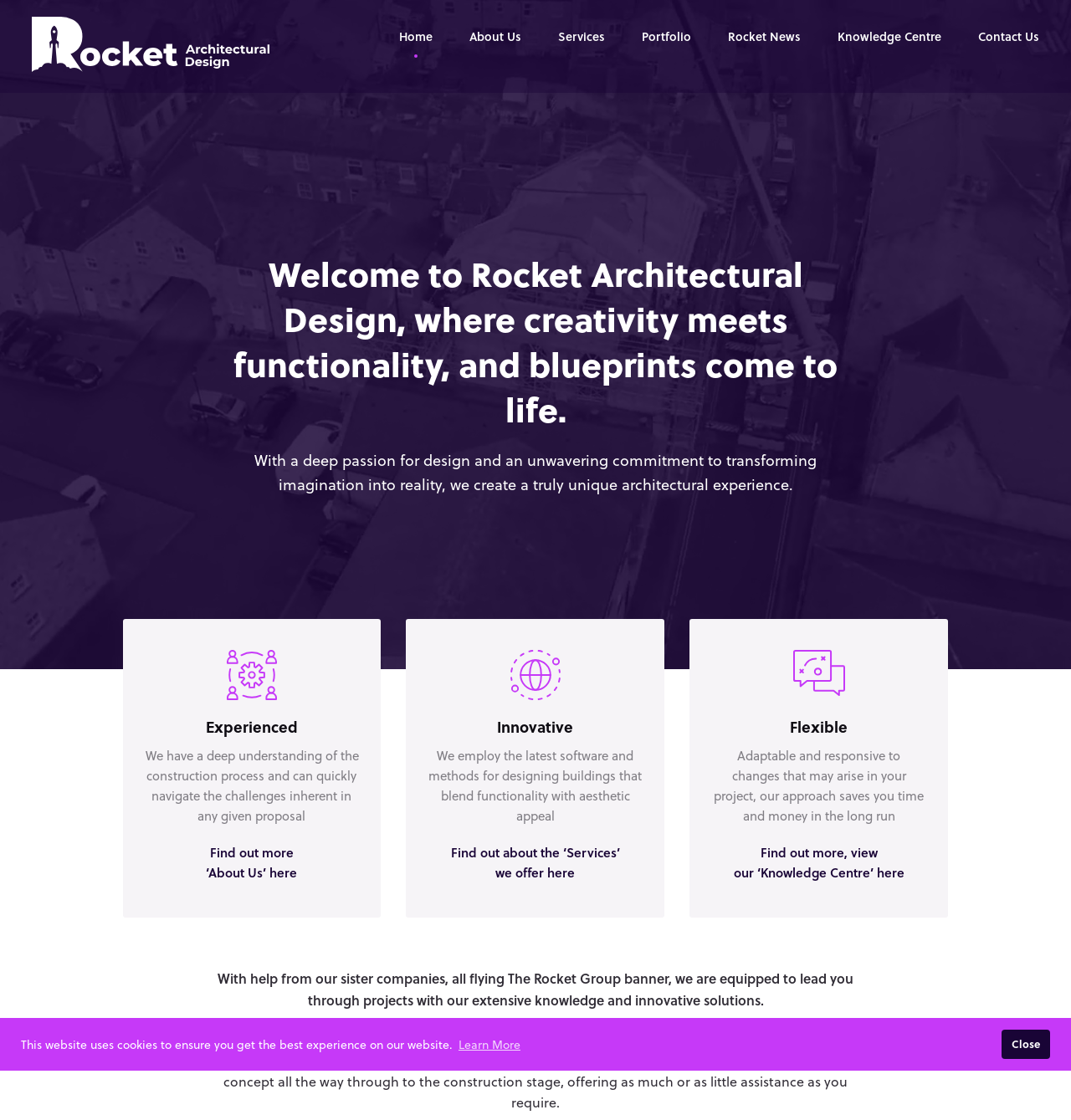Find the bounding box coordinates of the area that needs to be clicked in order to achieve the following instruction: "Go to 'Home' page". The coordinates should be specified as four float numbers between 0 and 1, i.e., [left, top, right, bottom].

[0.372, 0.025, 0.404, 0.041]